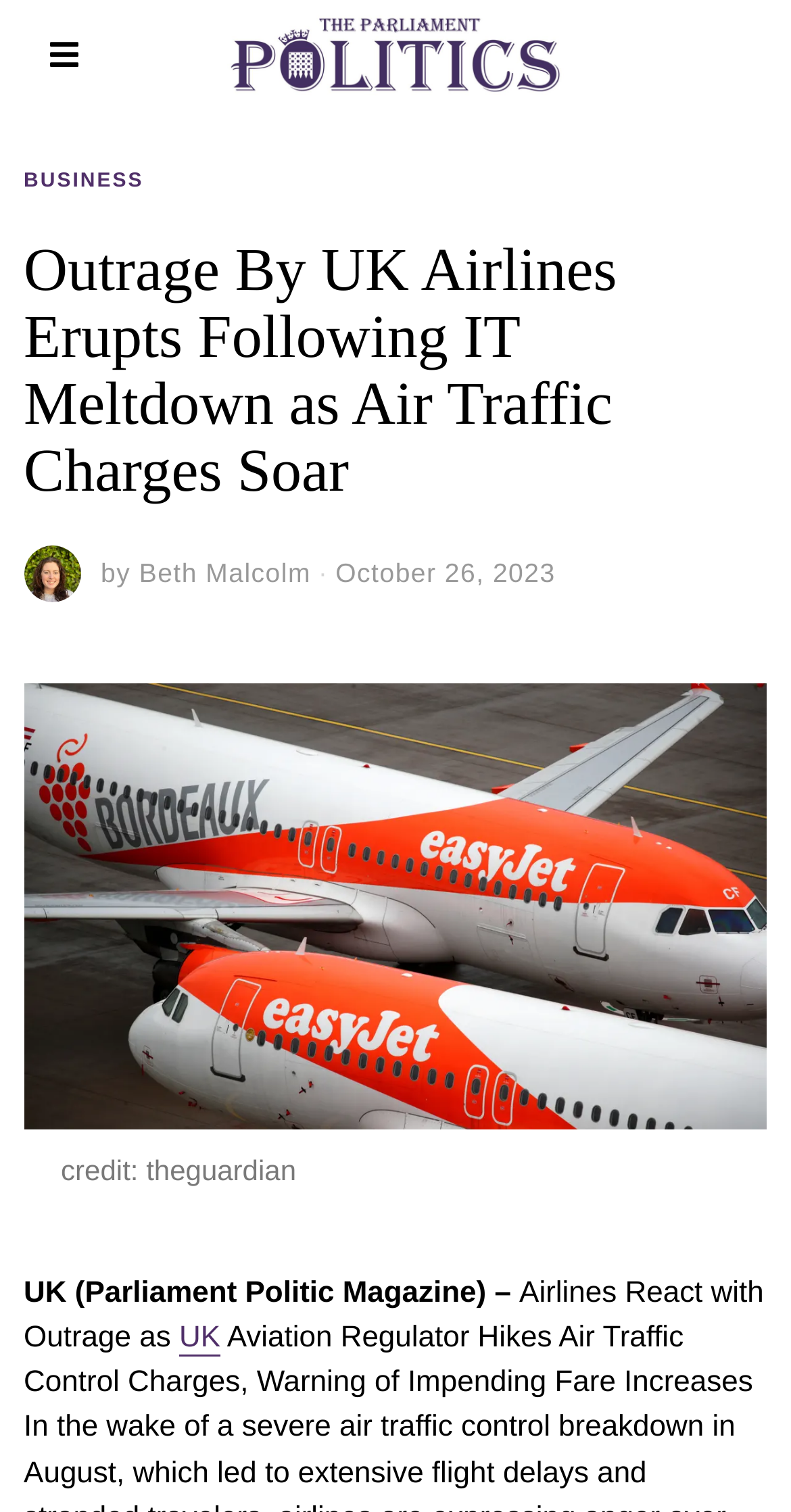Explain the webpage in detail, including its primary components.

The webpage appears to be an article from Parliament Politics Magazine, with a focus on a news story about UK airlines reacting to increased air traffic control charges. 

At the top of the page, there is a large heading that spans almost the entire width, stating "Outrage By UK Airlines Erupts Following IT Meltdown as Air Traffic Charges Soar". Below this heading, there are several links and a header section that includes a link to the "BUSINESS" category. 

To the right of the header section, there is a smaller link with no text, and below it, the author's name "Beth Malcolm" is mentioned, along with the date "October 26, 2023". 

Further down the page, there is a large figure that takes up most of the width, with a caption "credit: theguardian" at the bottom. 

Below the figure, there is a summary of the article, which is divided into three sections of text. The first section reads "UK (Parliament Politic Magazine) –", the second section reads "Airlines React with Outrage as", and the third section reads "UK Aviation Regulator Hikes Air Traffic Control Charges, Warning of Impending Fare Increases". The word "UK" in the third section is a link.